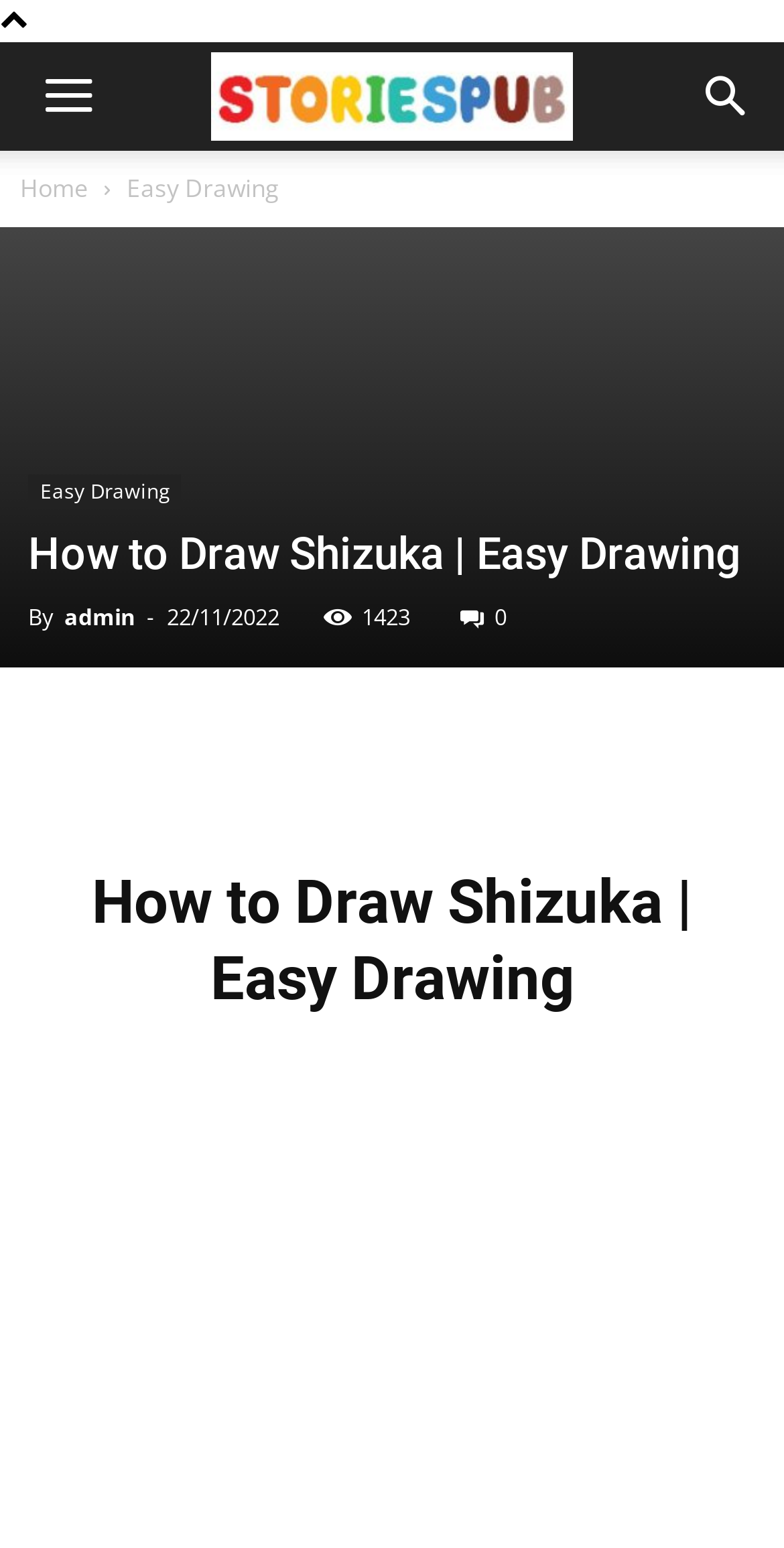Determine the bounding box coordinates in the format (top-left x, top-left y, bottom-right x, bottom-right y). Ensure all values are floating point numbers between 0 and 1. Identify the bounding box of the UI element described by: Easy Drawing

[0.162, 0.11, 0.356, 0.132]